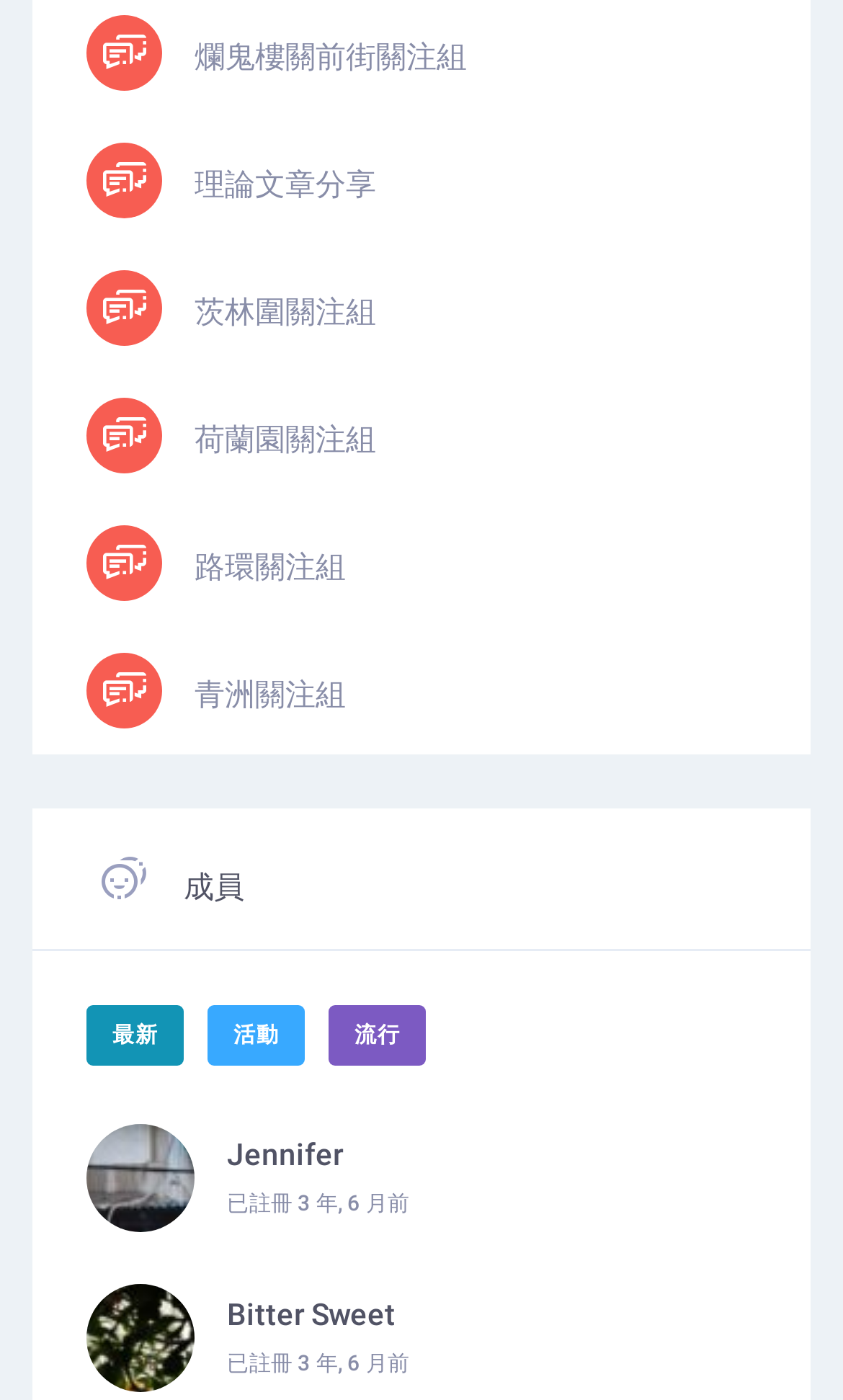How many links are there under the '成員' heading?
Kindly offer a detailed explanation using the data available in the image.

Under the '成員' heading, there are two links, 'Jennifer' and 'Bitter Sweet', which can be found with bounding boxes of [0.269, 0.812, 0.408, 0.837] and [0.269, 0.926, 0.469, 0.951] respectively.